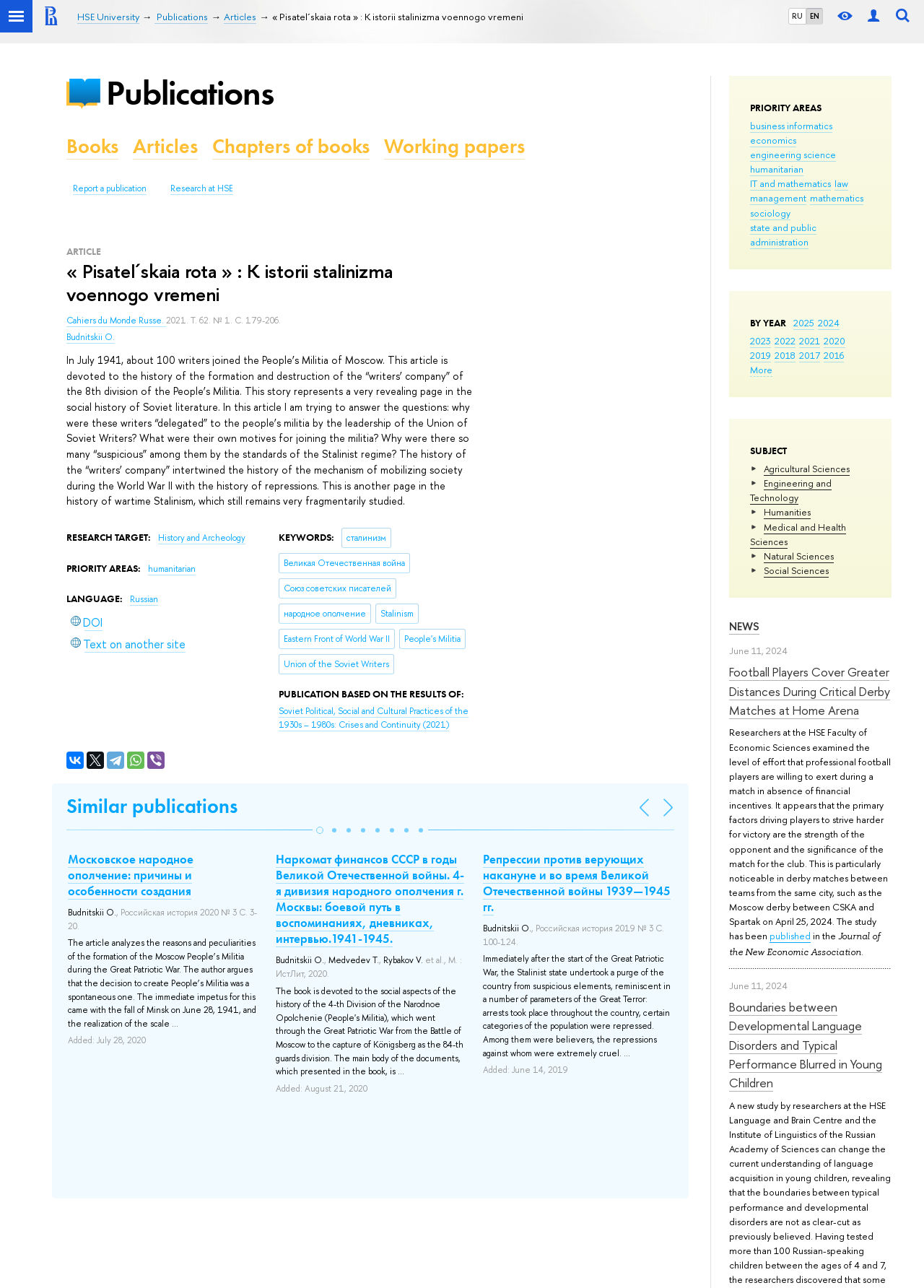Locate the UI element described by 2018 in the provided webpage screenshot. Return the bounding box coordinates in the format (top-left x, top-left y, bottom-right x, bottom-right y), ensuring all values are between 0 and 1.

[0.838, 0.271, 0.861, 0.281]